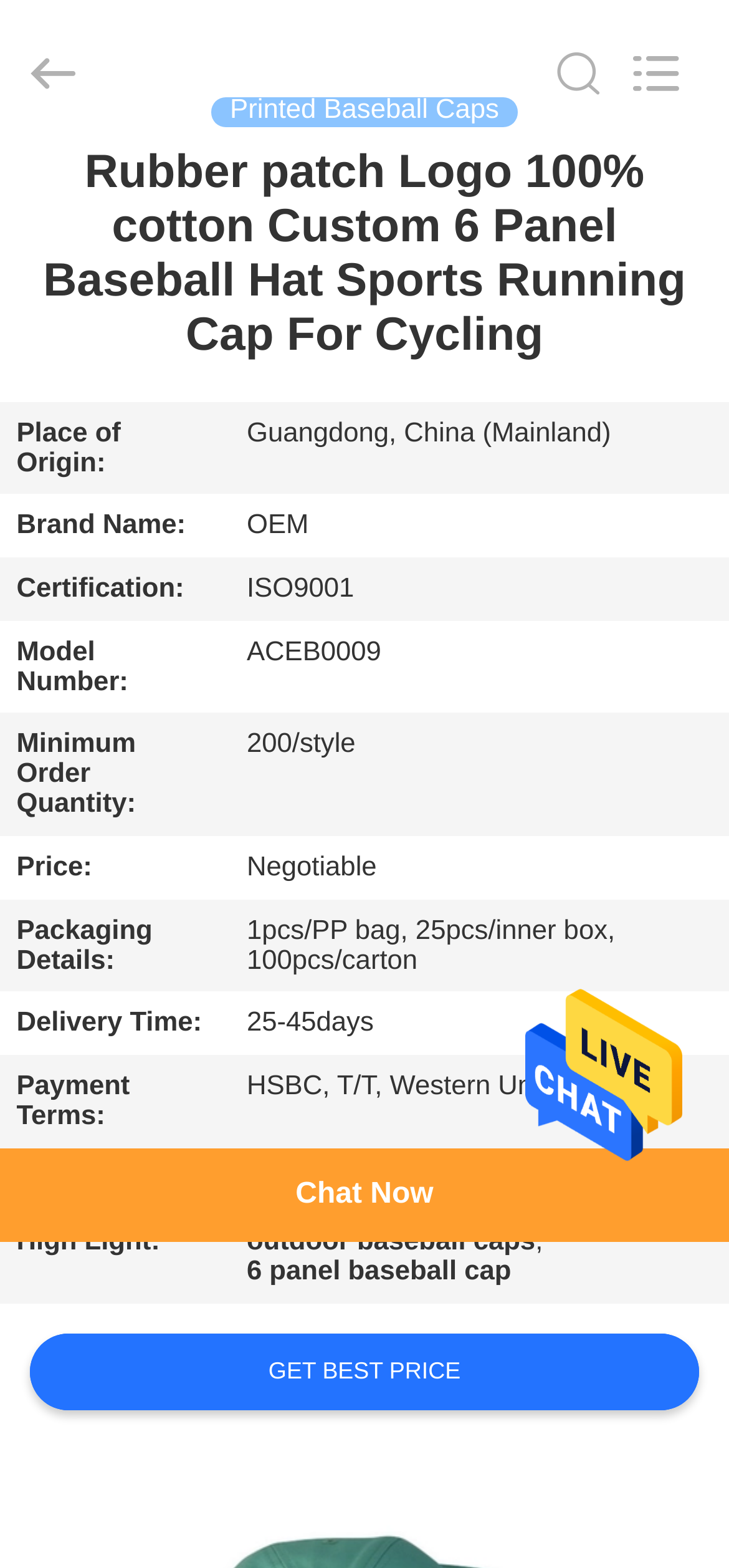Please provide a brief answer to the following inquiry using a single word or phrase:
What is the delivery time?

25-45days